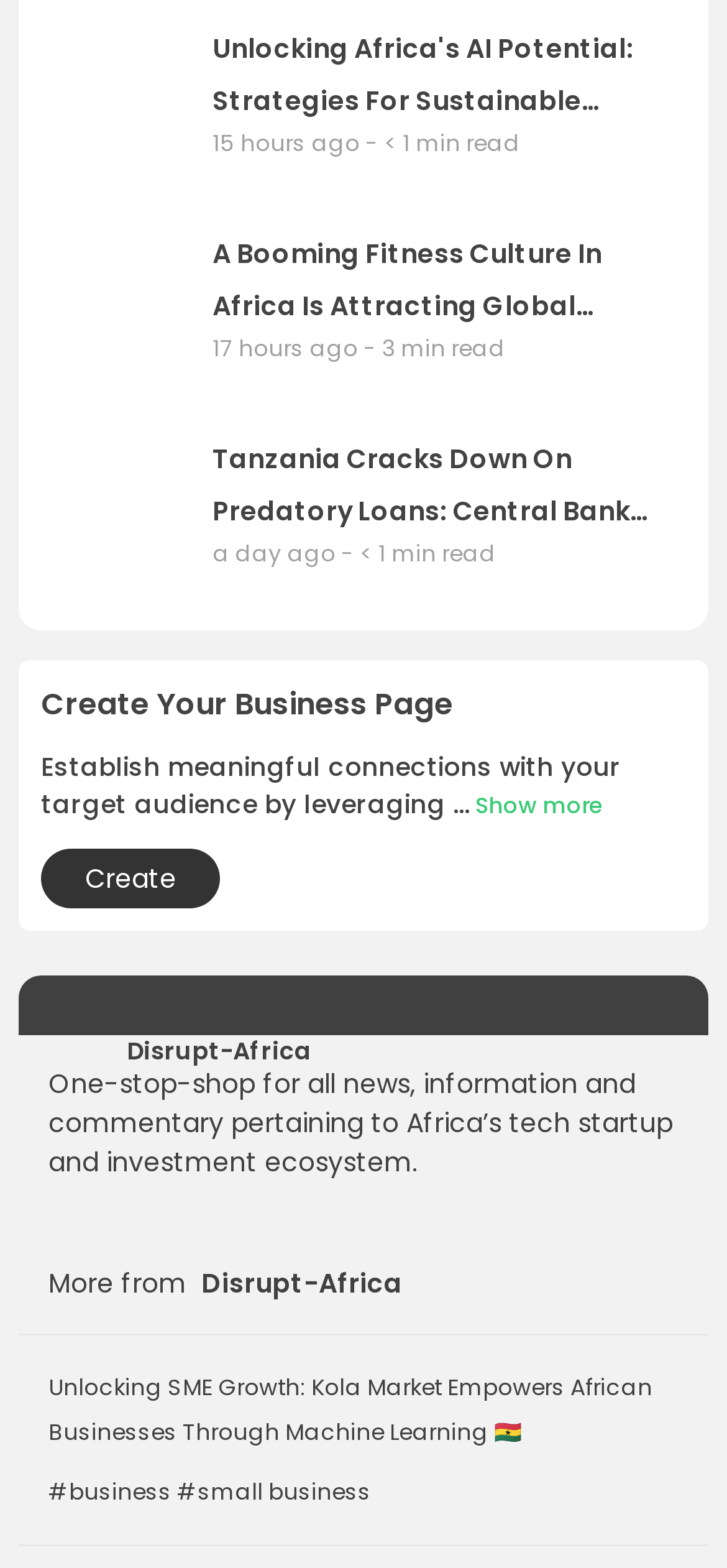Answer the question below using just one word or a short phrase: 
What is the name of the image on the top-left corner of the webpage?

TechCabal